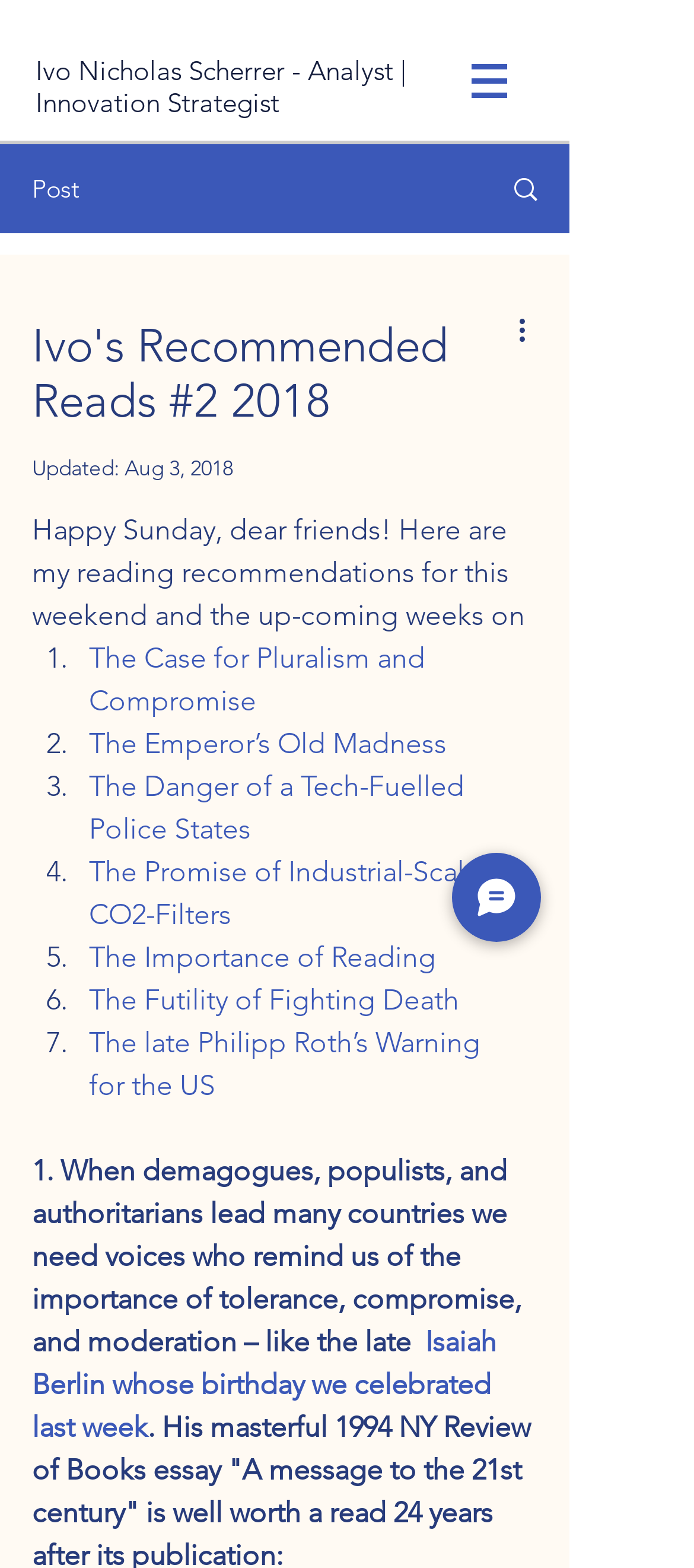Find the bounding box coordinates for the area you need to click to carry out the instruction: "Chat with Ivo". The coordinates should be four float numbers between 0 and 1, indicated as [left, top, right, bottom].

[0.651, 0.544, 0.779, 0.601]